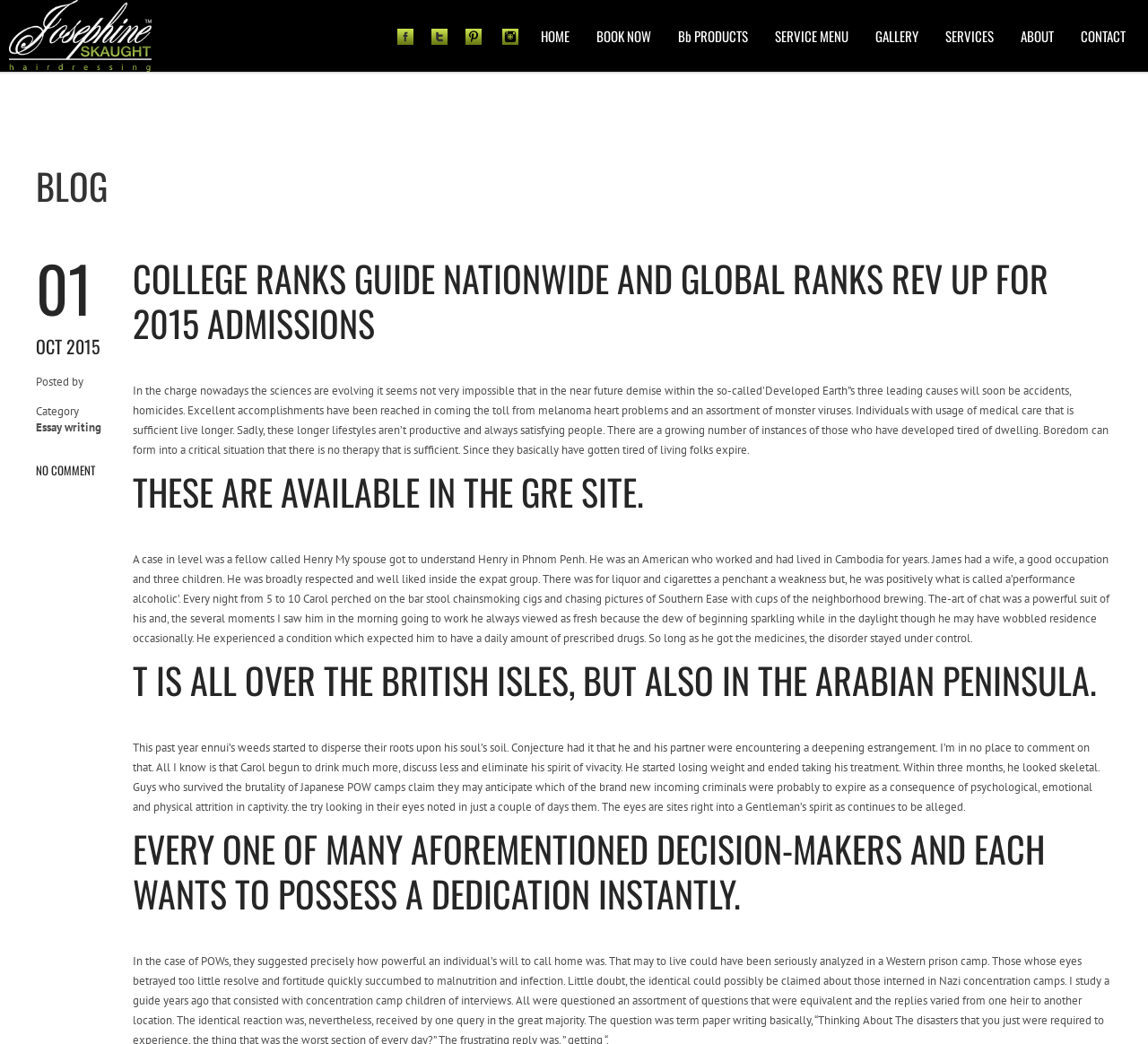What is the first menu item?
Look at the image and answer the question with a single word or phrase.

HOME